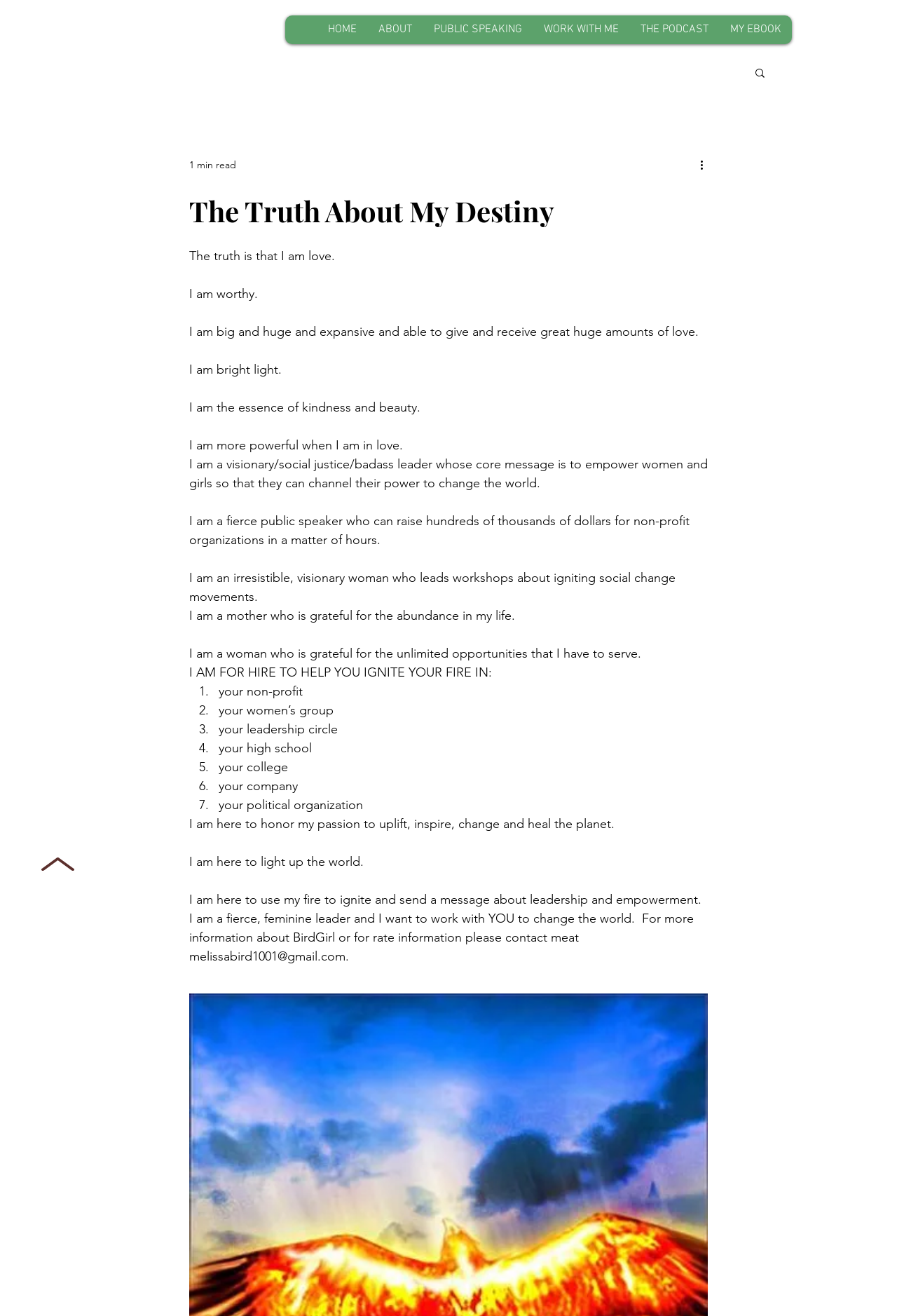Locate the heading on the webpage and return its text.

The Truth About My Destiny